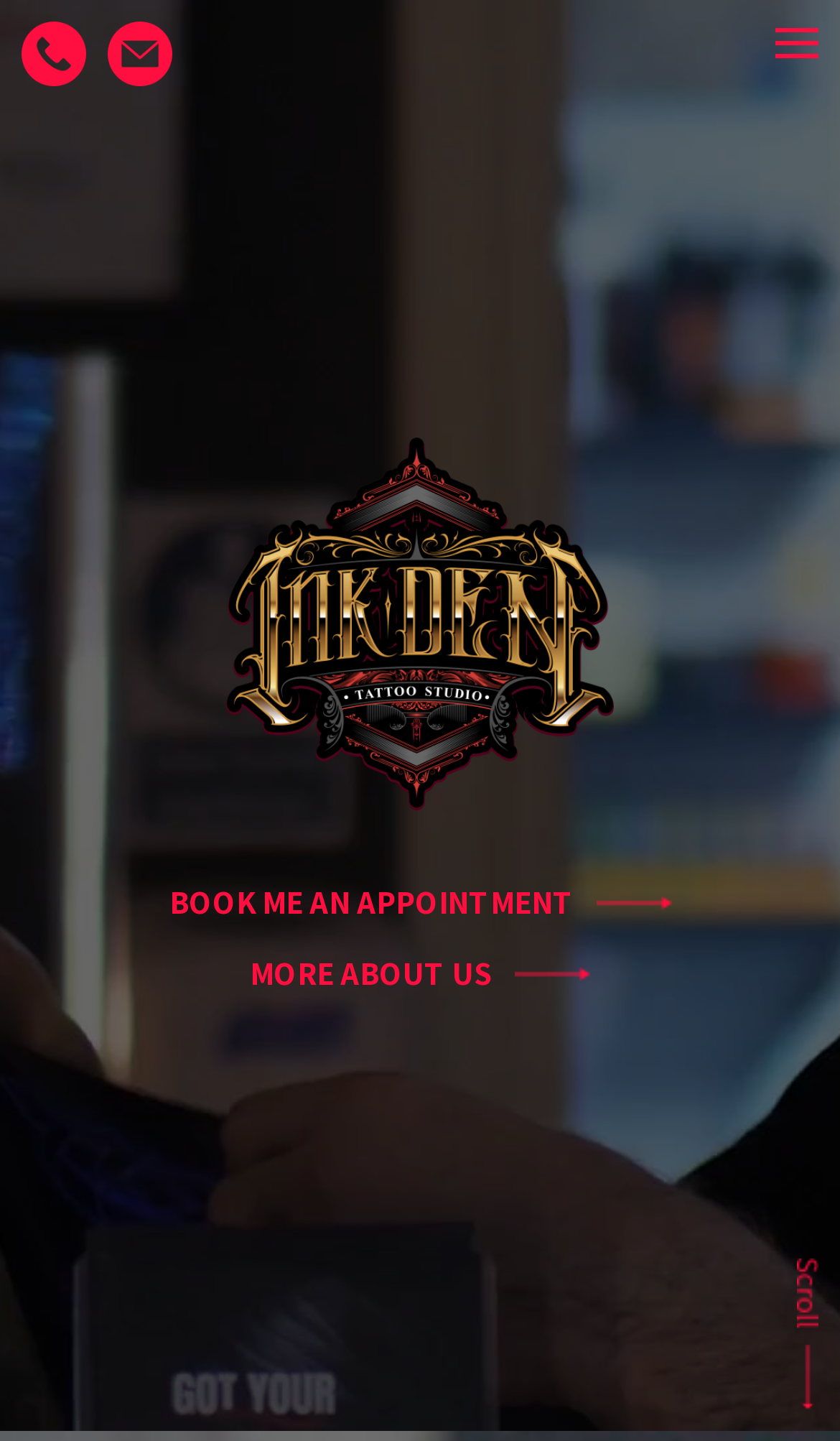What is the phone number of the tattoo studio?
From the image, respond using a single word or phrase.

0795 702 17 02